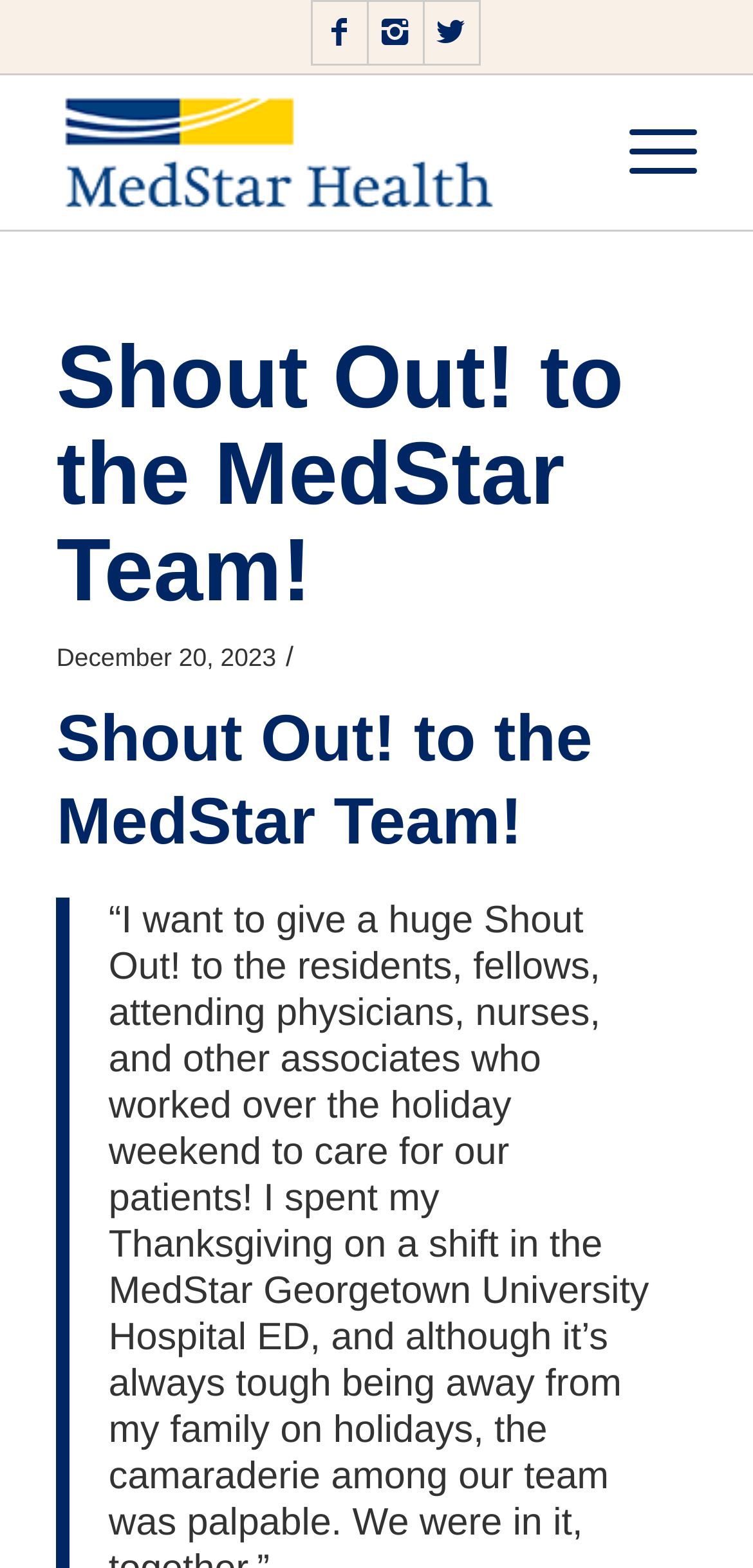Give a concise answer using one word or a phrase to the following question:
What is the purpose of the webpage?

To give a shout out to MedStar Team